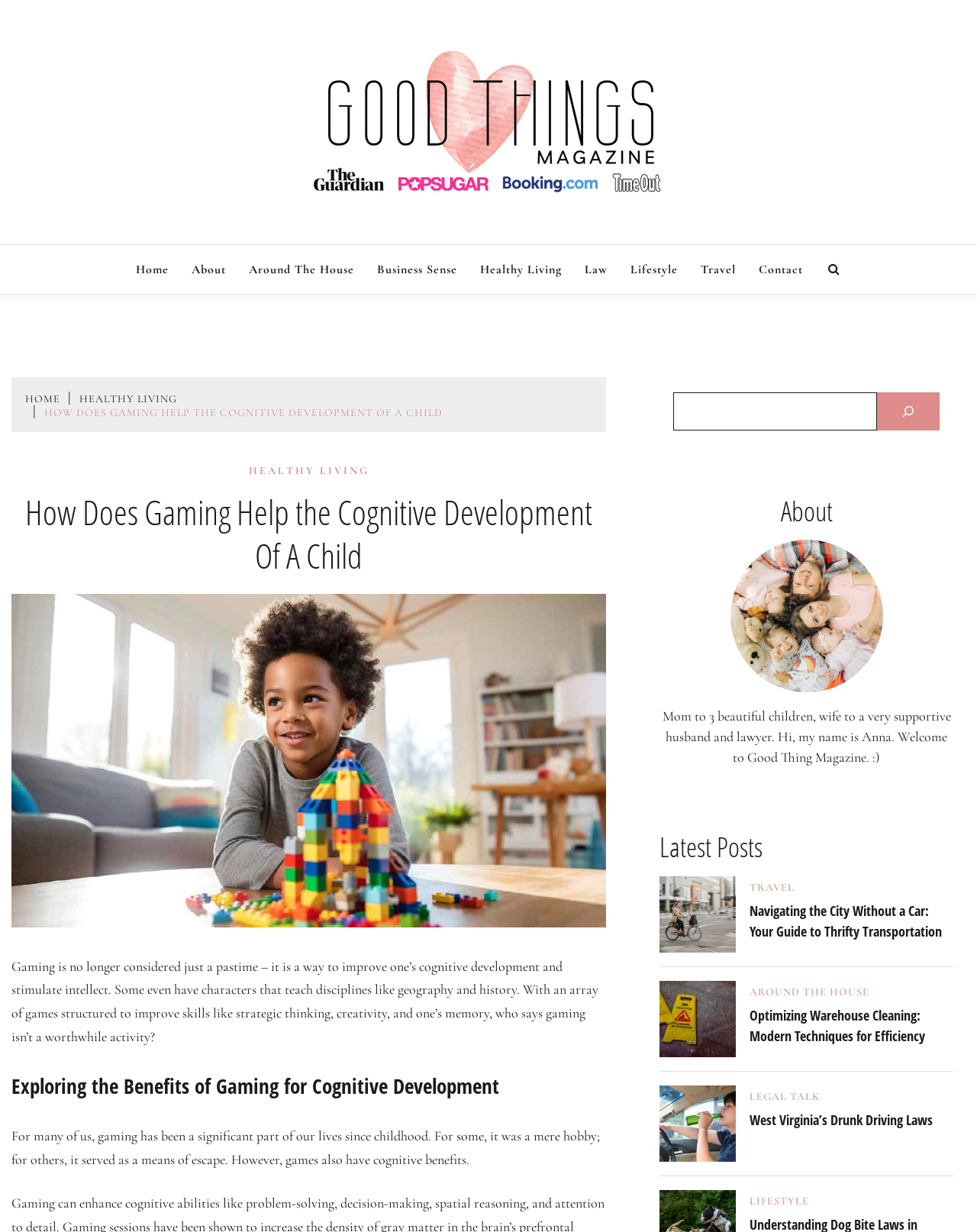Determine the bounding box coordinates of the UI element described below. Use the format (top-left x, top-left y, bottom-right x, bottom-right y) with floating point numbers between 0 and 1: alt="2016 O Horvath, untitled"

None